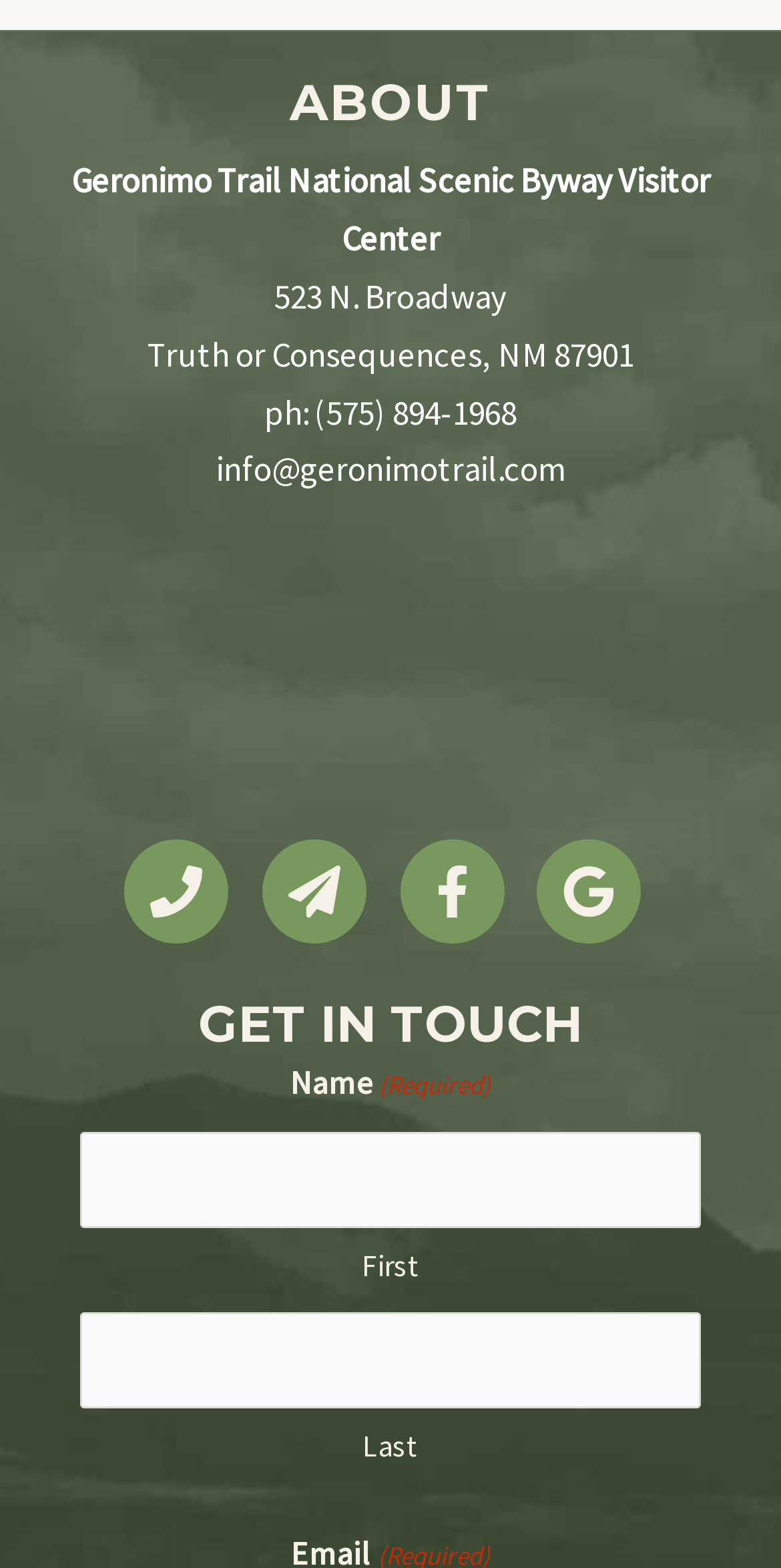Locate the coordinates of the bounding box for the clickable region that fulfills this instruction: "fill in the First name field".

[0.103, 0.722, 0.897, 0.783]